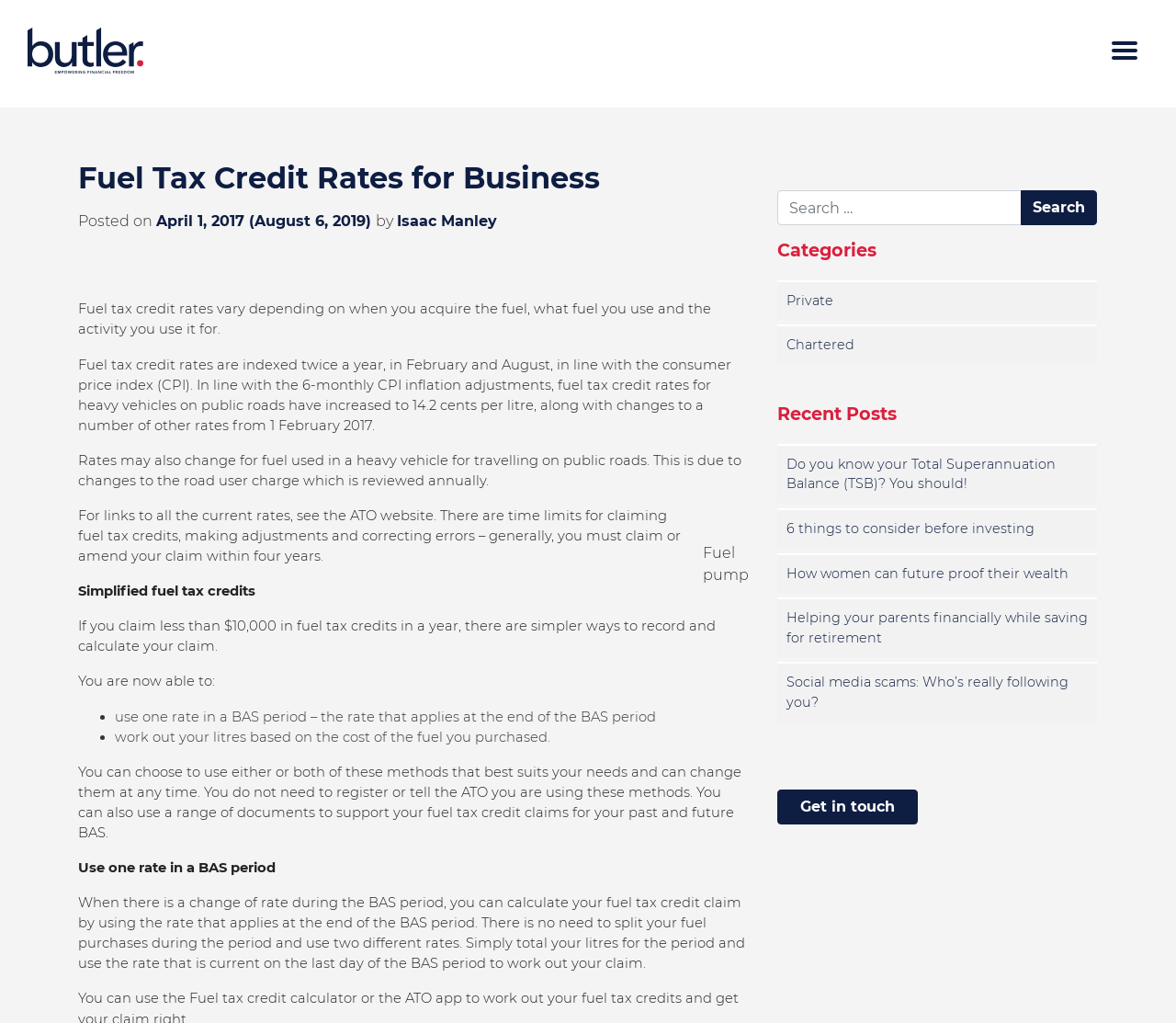What is the author of the webpage?
Can you provide an in-depth and detailed response to the question?

The answer can be found in the third paragraph of the webpage, which states 'Posted on April 1, 2017 (August 6, 2019) by Isaac Manley'.